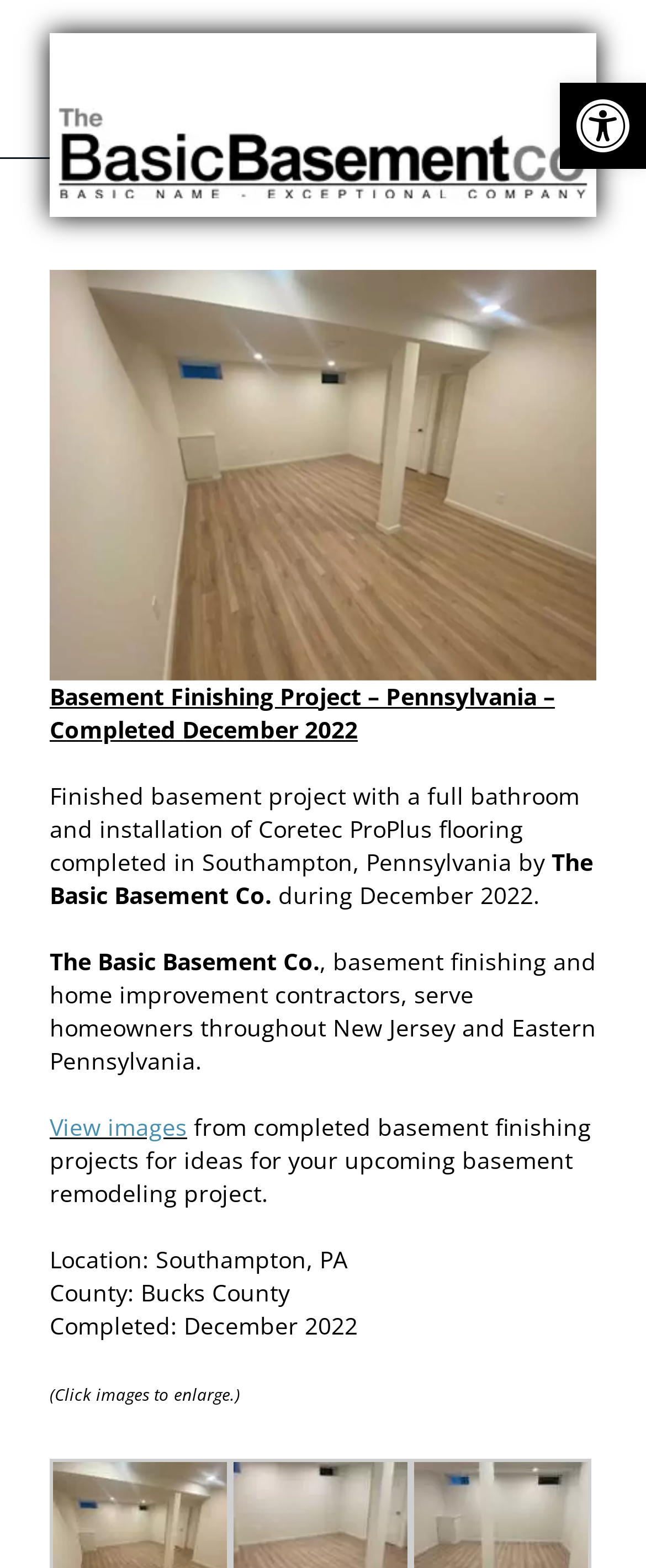Explain the features and main sections of the webpage comprehensively.

This webpage showcases a finished basement project with a full bathroom and Coretec ProPlus flooring installation in Southampton, Bucks County, PA, completed in December 2022 by The Basic Basement Co. 

At the top left corner, there is a logo of The Basic Basement Co., which is also a link. Below the logo, there is a page title bar that spans the entire width of the page. Within this bar, there is a large image of the finished basement project, accompanied by a link to view a larger version of the image. 

To the right of the image, there are several lines of text that describe the project, including the location, county, and completion date. Below these lines of text, there are three links to view images of the project, which are arranged horizontally. 

Further down the page, there is a section that provides more information about the project, including a brief description of the basement finishing project and the services offered by The Basic Basement Co. 

At the top right corner, there is a button to open the toolbar accessibility tools, accompanied by an image of the accessibility tools icon. Additionally, there is a "Go to Top" link at the bottom right corner of the page.